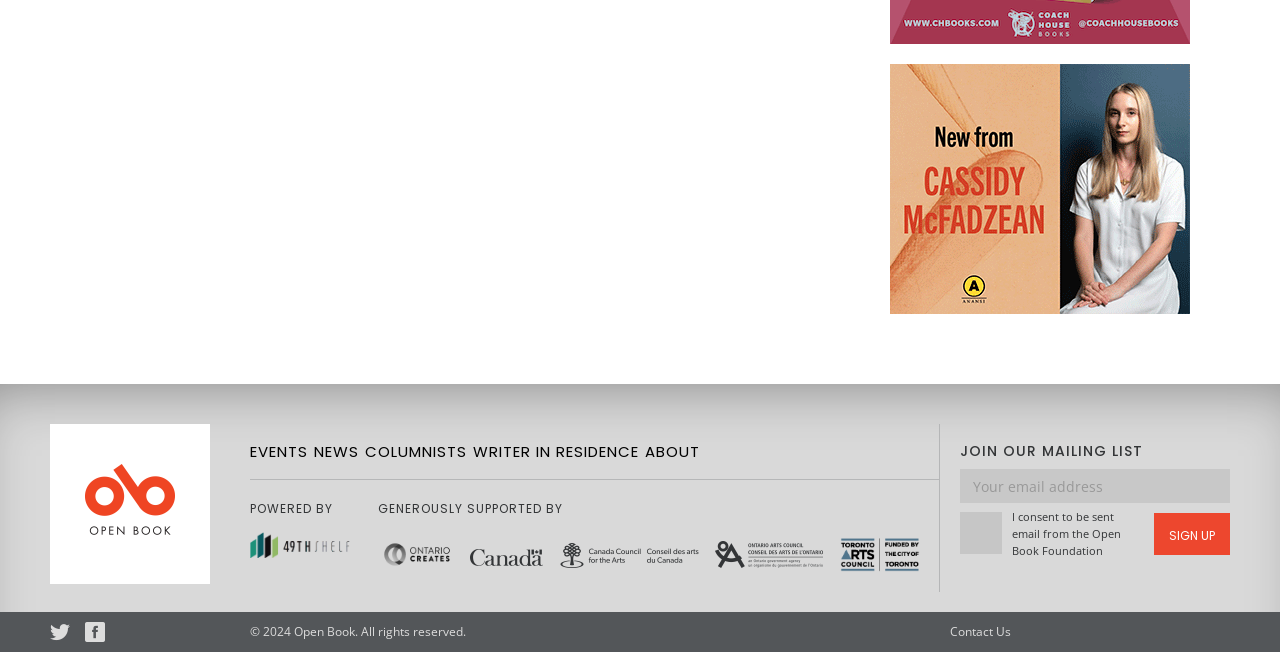Please specify the bounding box coordinates of the clickable region to carry out the following instruction: "Click the 'SIGN UP' button". The coordinates should be four float numbers between 0 and 1, in the format [left, top, right, bottom].

[0.902, 0.787, 0.961, 0.852]